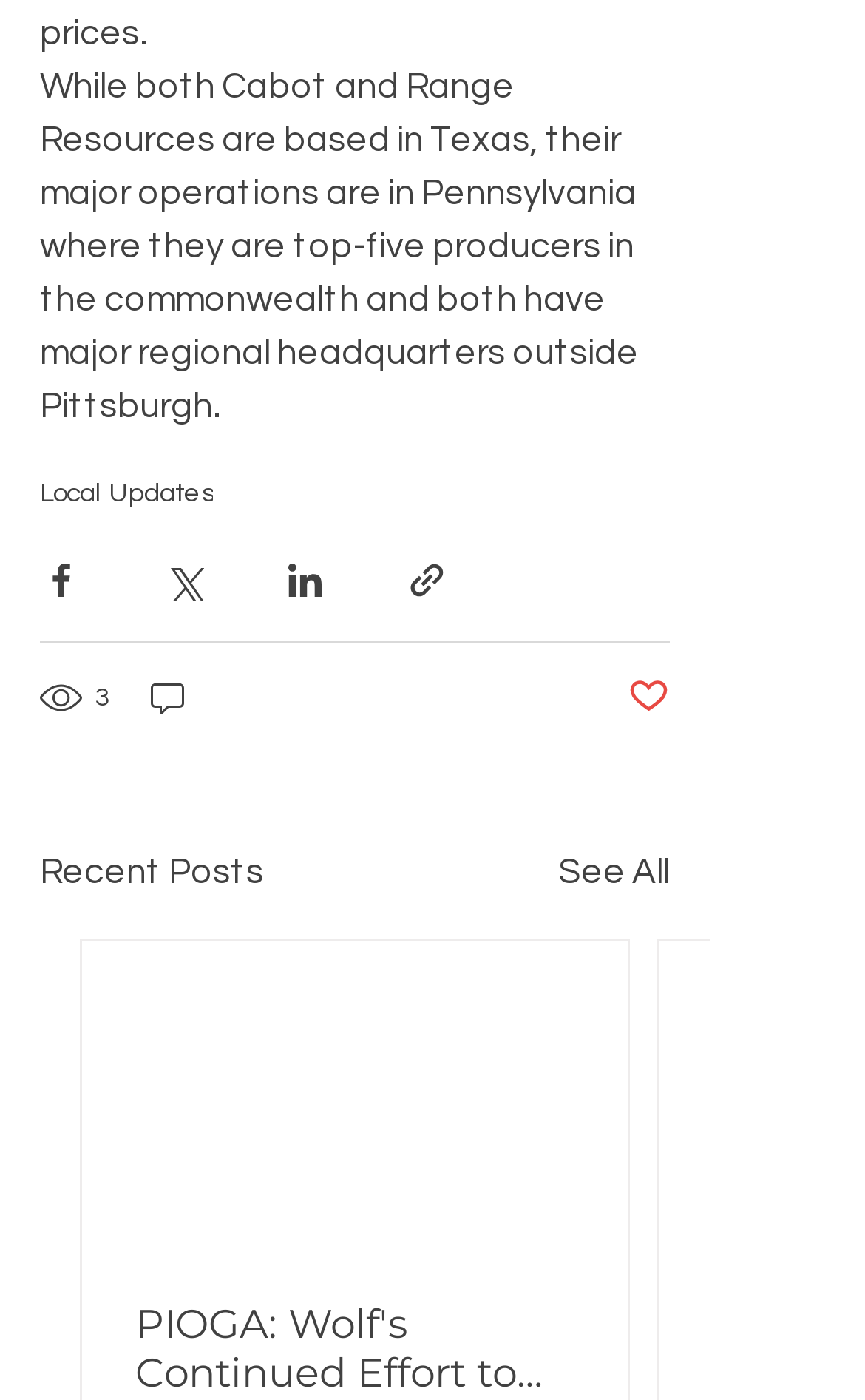Give a short answer to this question using one word or a phrase:
What is the purpose of the buttons below the post?

Share the post